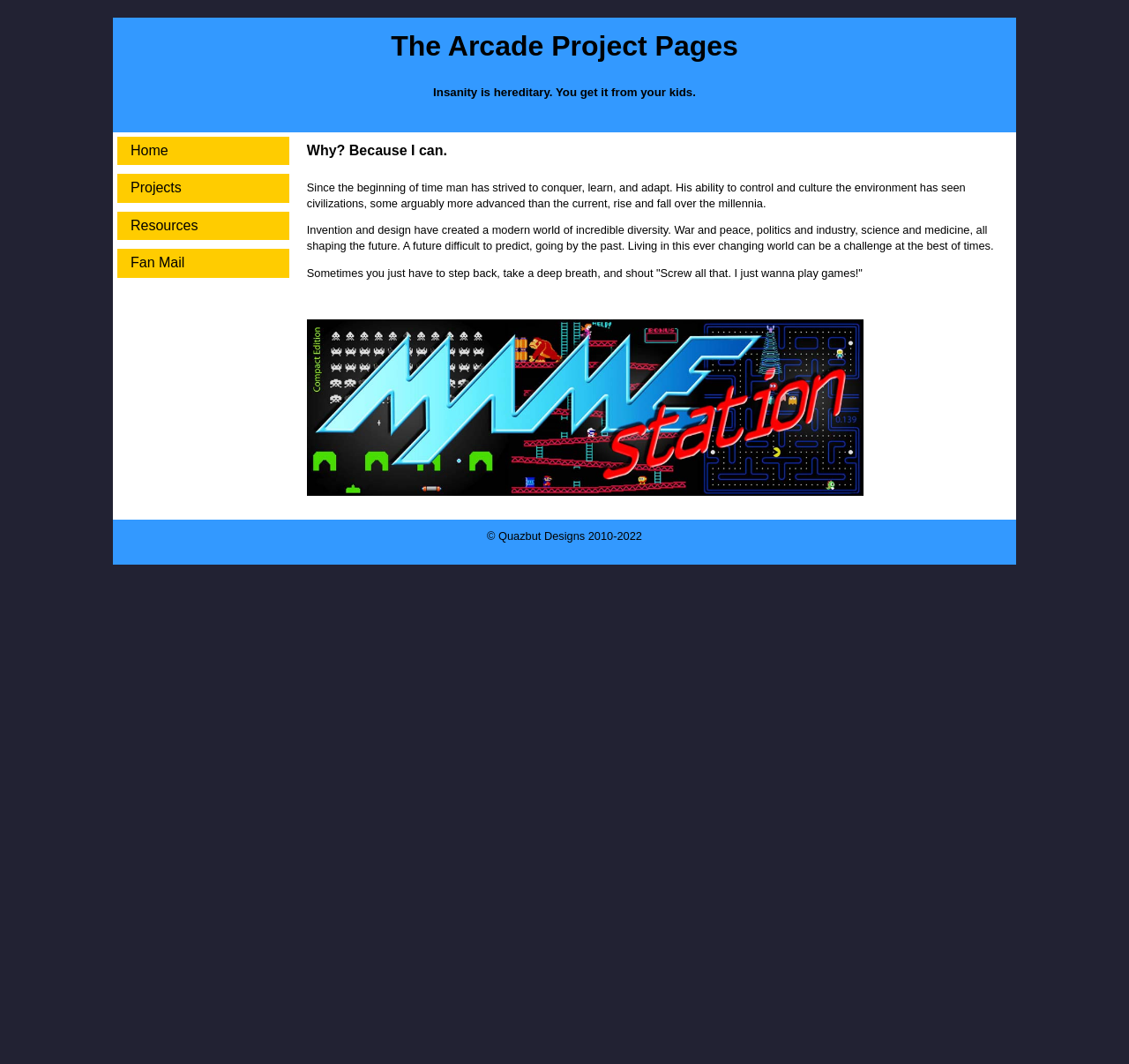Please find the bounding box coordinates in the format (top-left x, top-left y, bottom-right x, bottom-right y) for the given element description. Ensure the coordinates are floating point numbers between 0 and 1. Description: Professions in Nigeria

None